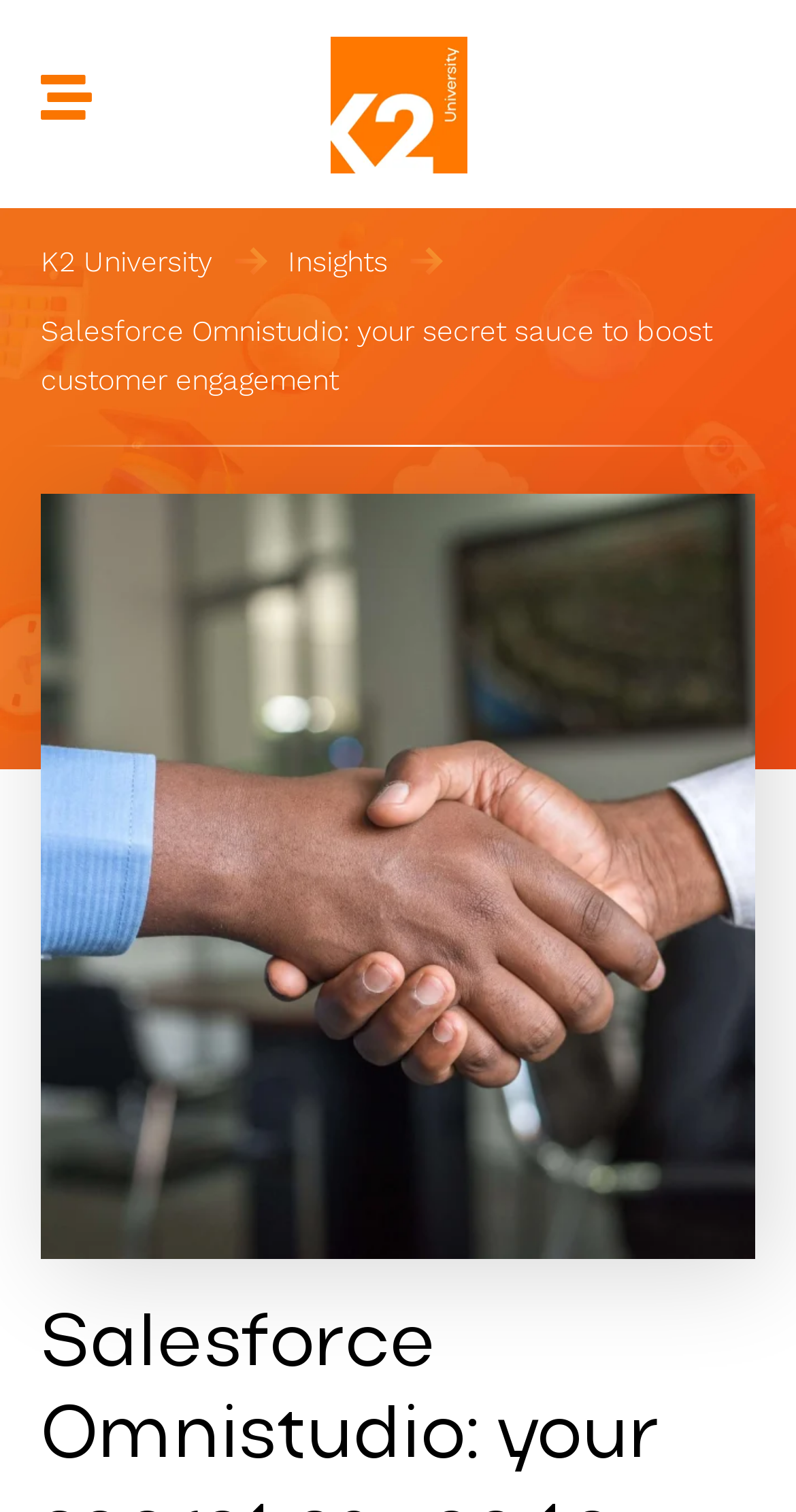What is the name of the university?
Using the visual information from the image, give a one-word or short-phrase answer.

K2 University